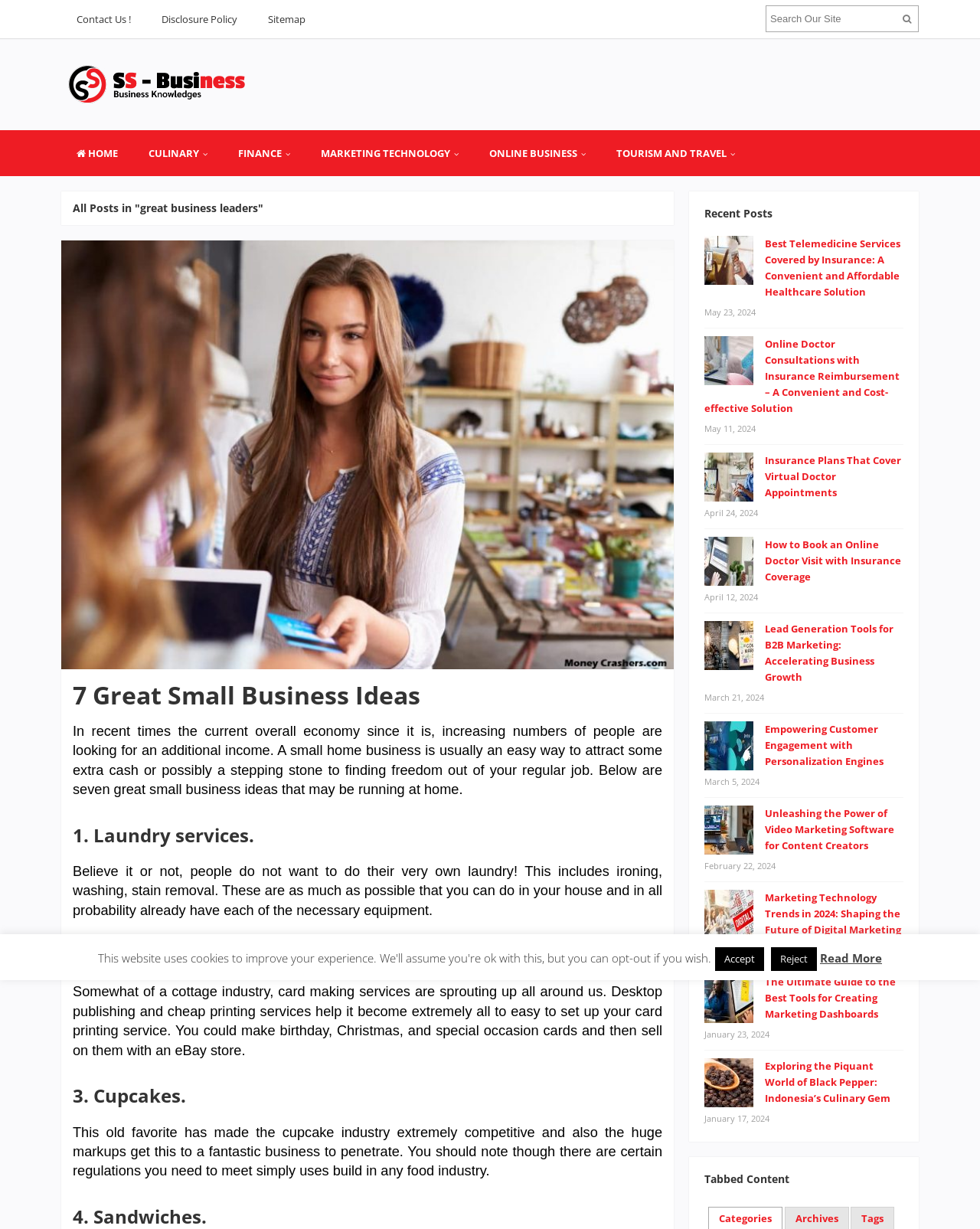Kindly provide the bounding box coordinates of the section you need to click on to fulfill the given instruction: "Explore Culinary".

[0.136, 0.106, 0.227, 0.143]